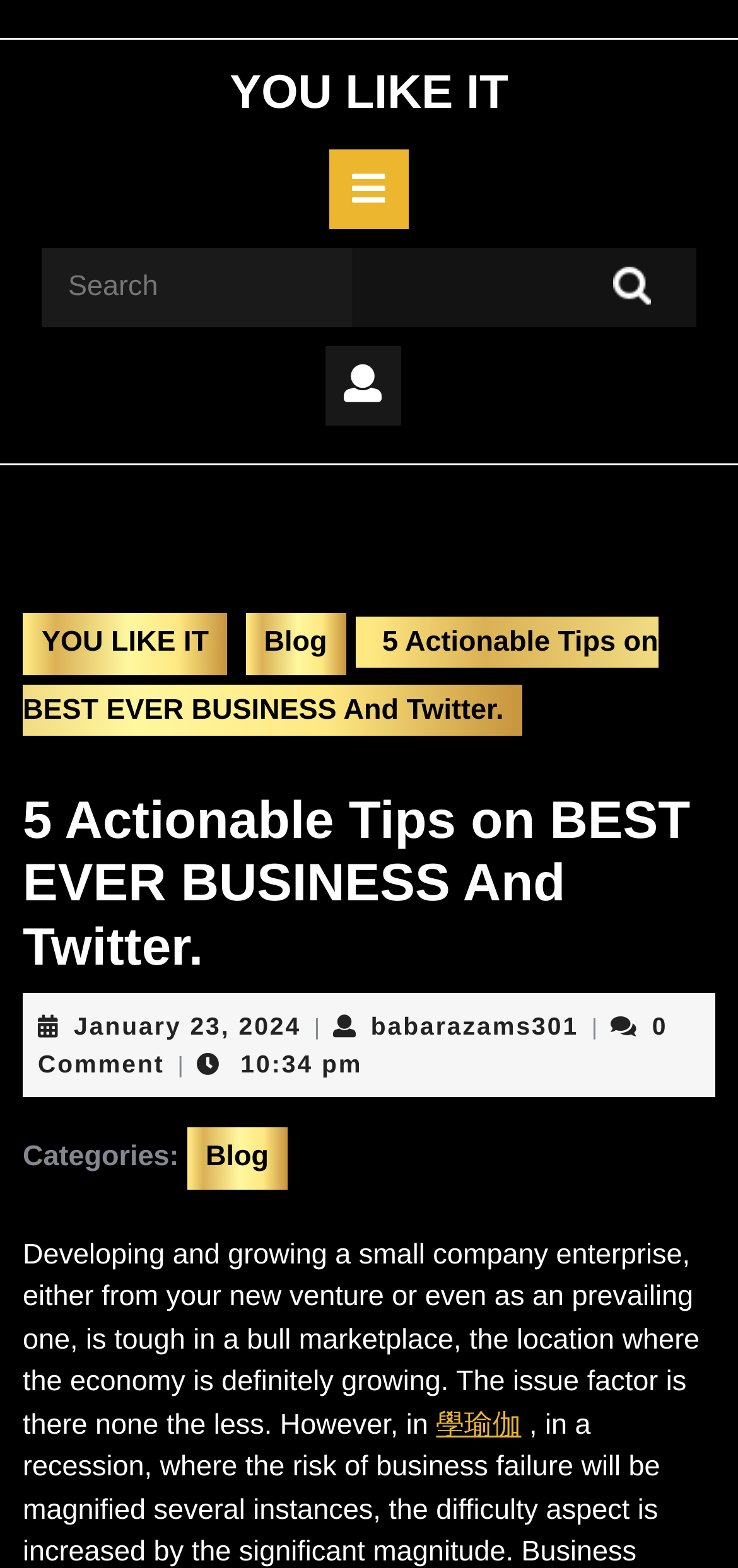Produce an elaborate caption capturing the essence of the webpage.

The webpage appears to be a blog post titled "5 Actionable Tips on BEST EVER BUSINESS And Twitter." At the top, there is a link to "YOU LIKE IT" and an open button. Below that, there is a search bar with a label "Search for:" and a search button. 

On the left side, there is a section with links to "YOU LIKE IT" and "Blog". The main content of the blog post starts with a heading that matches the title, followed by the date "January 23, 2024" and the author's name "babarazams301". 

Below the heading, there is a line with a separator "|" and a link to the comments section, which shows "0 Comment". The post's timestamp "10:34 pm" is also displayed. 

Further down, there is a section labeled "Categories:" with a link to "Blog". The main content of the blog post is a long paragraph discussing the challenges of developing and growing a small company enterprise. 

At the bottom of the page, there is a link to "學瑜伽". Overall, the webpage has a simple layout with a focus on the blog post's content.